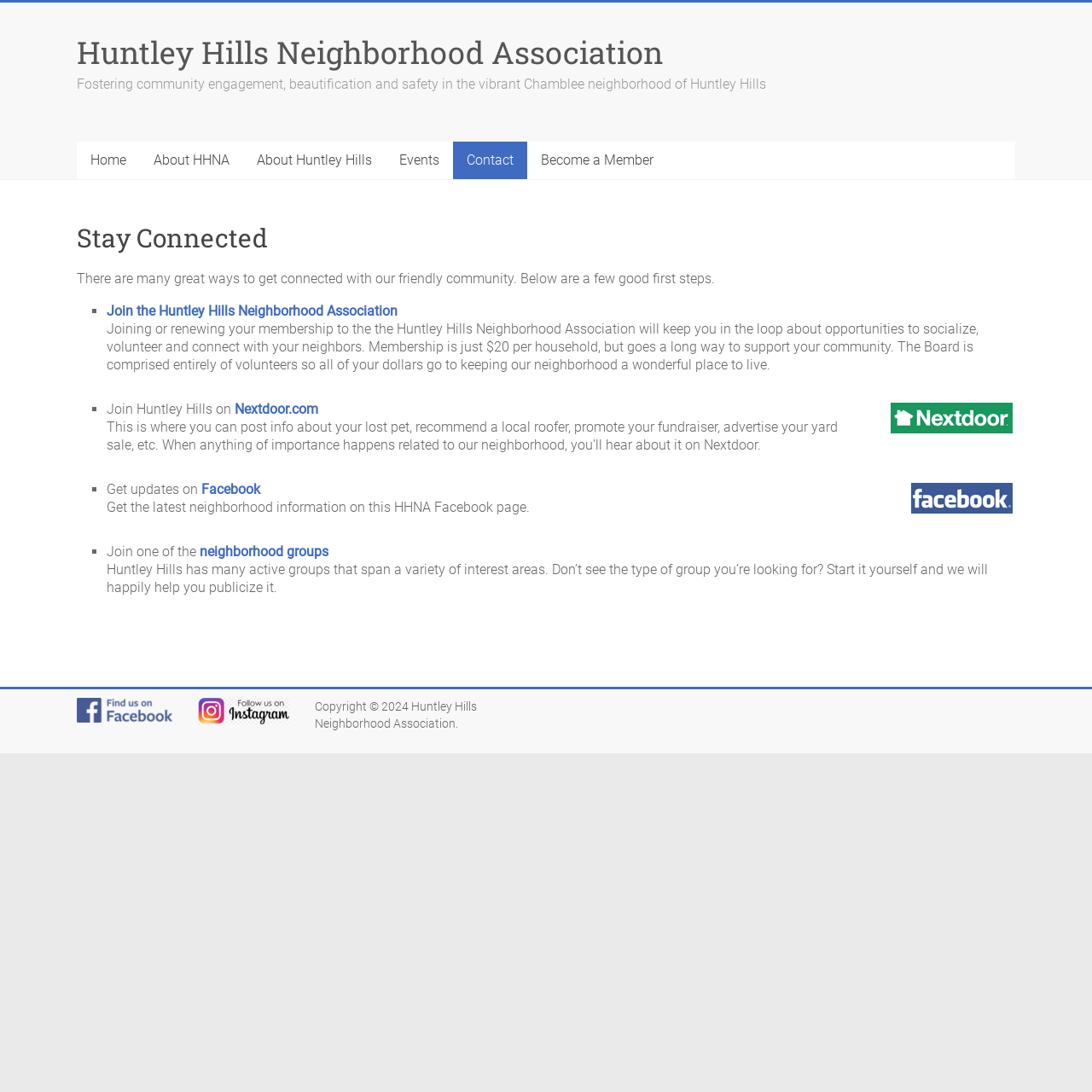Bounding box coordinates are to be given in the format (top-left x, top-left y, bottom-right x, bottom-right y). All values must be floating point numbers between 0 and 1. Provide the bounding box coordinate for the UI element described as: Huntley Hills Neighborhood Association

[0.07, 0.029, 0.608, 0.066]